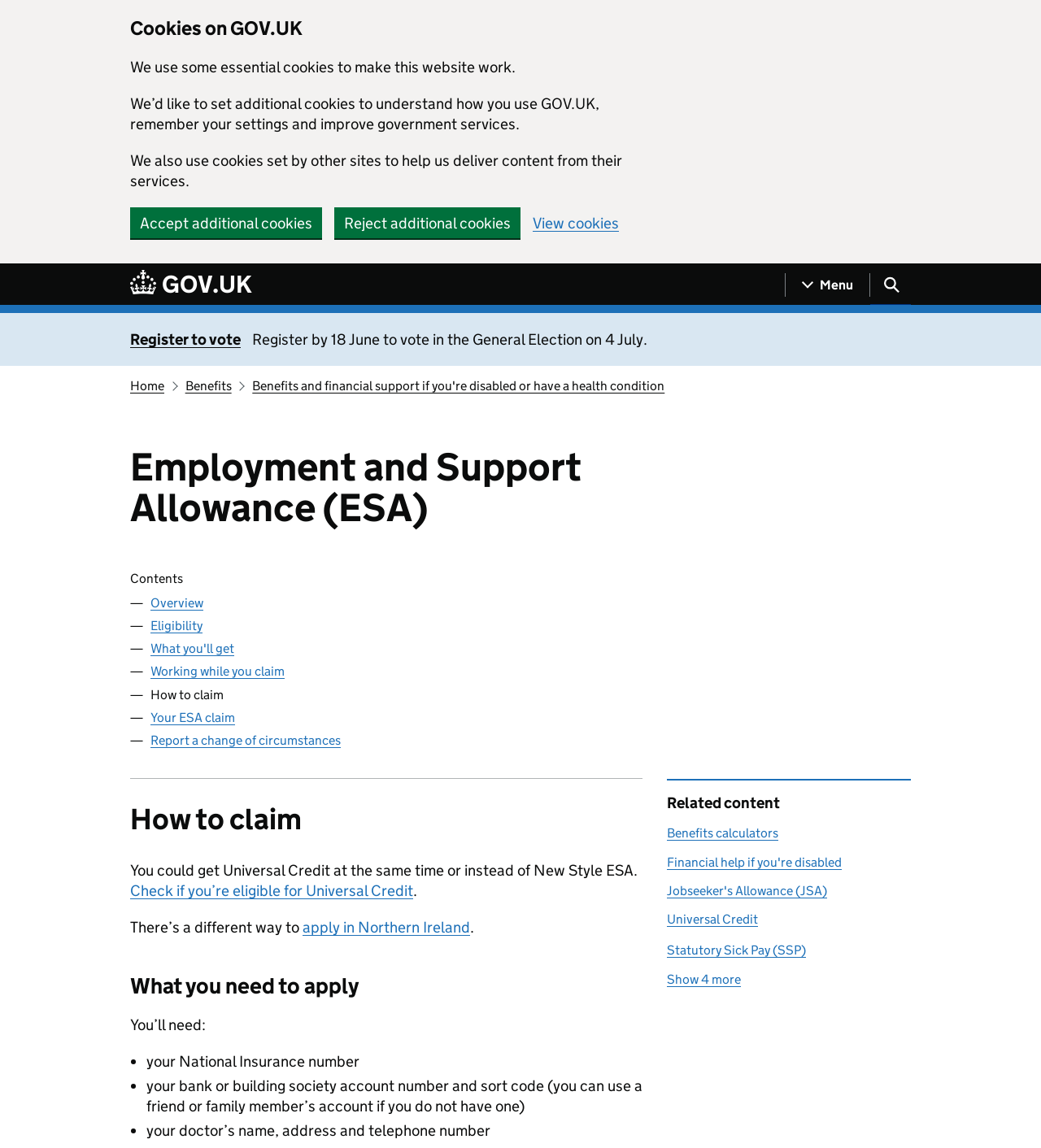Determine which piece of text is the heading of the webpage and provide it.

Employment and Support Allowance (ESA)